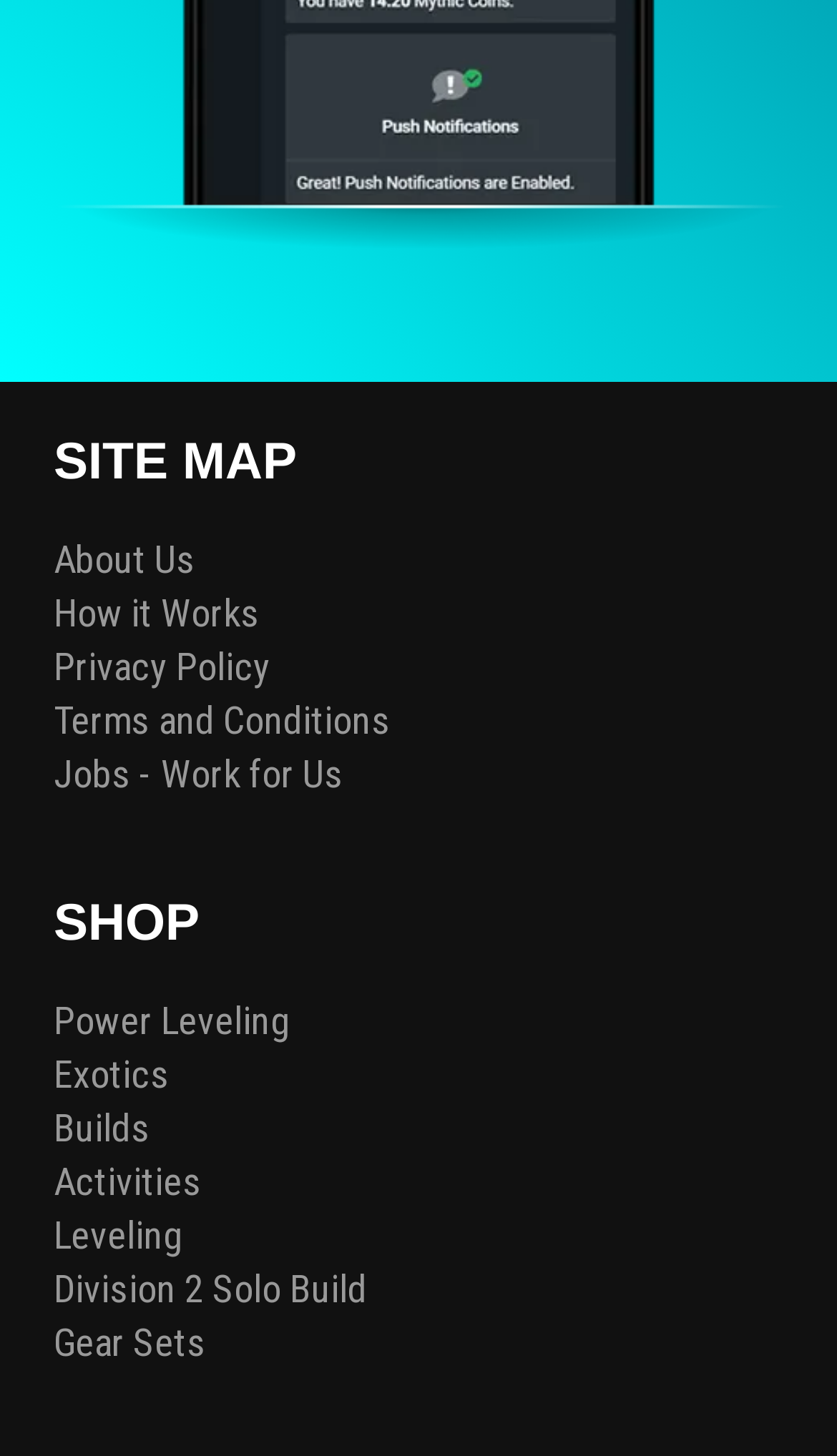What is the second link under the 'SITE MAP' heading? From the image, respond with a single word or brief phrase.

How it Works